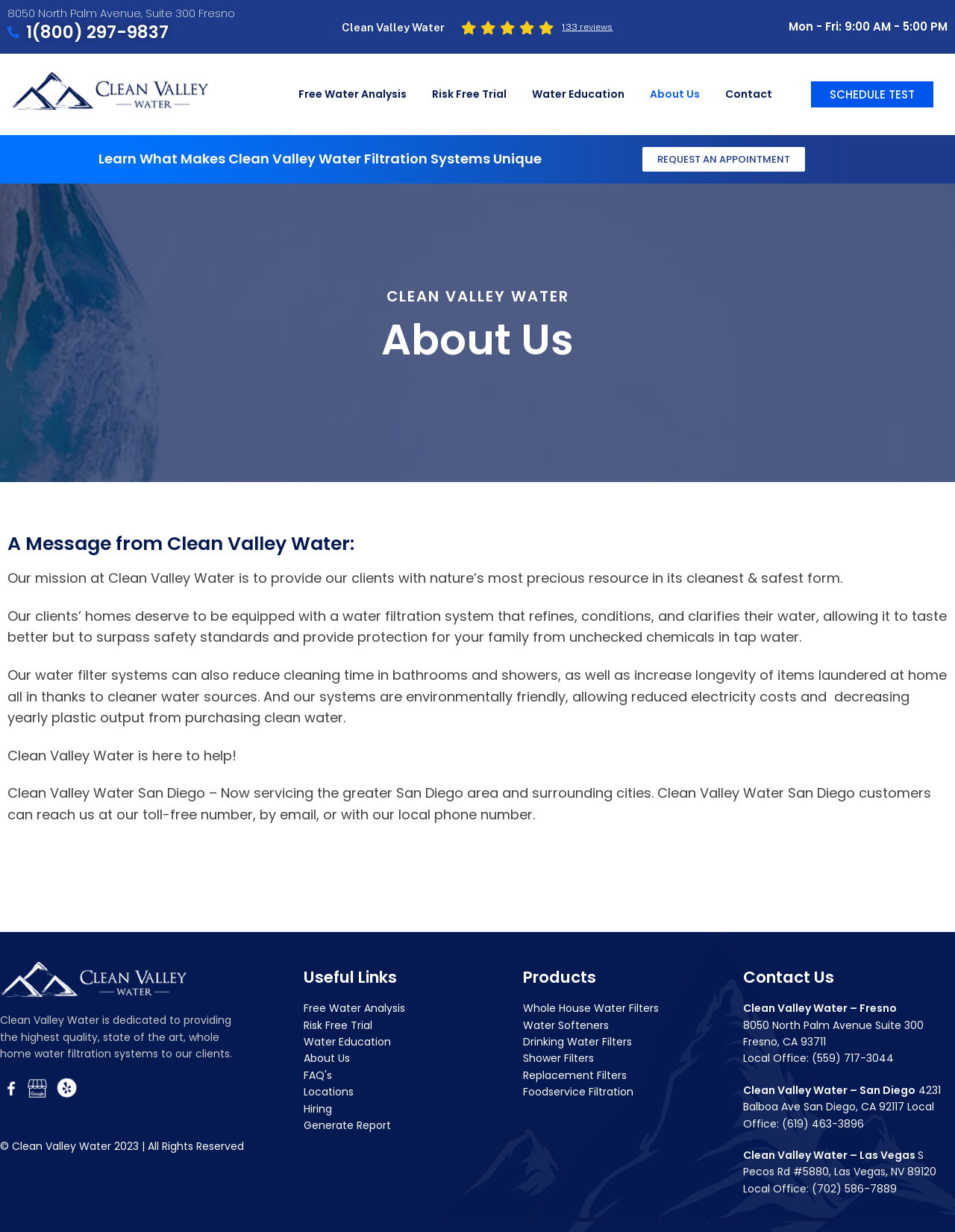Highlight the bounding box coordinates of the element that should be clicked to carry out the following instruction: "Request an appointment". The coordinates must be given as four float numbers ranging from 0 to 1, i.e., [left, top, right, bottom].

[0.673, 0.119, 0.843, 0.139]